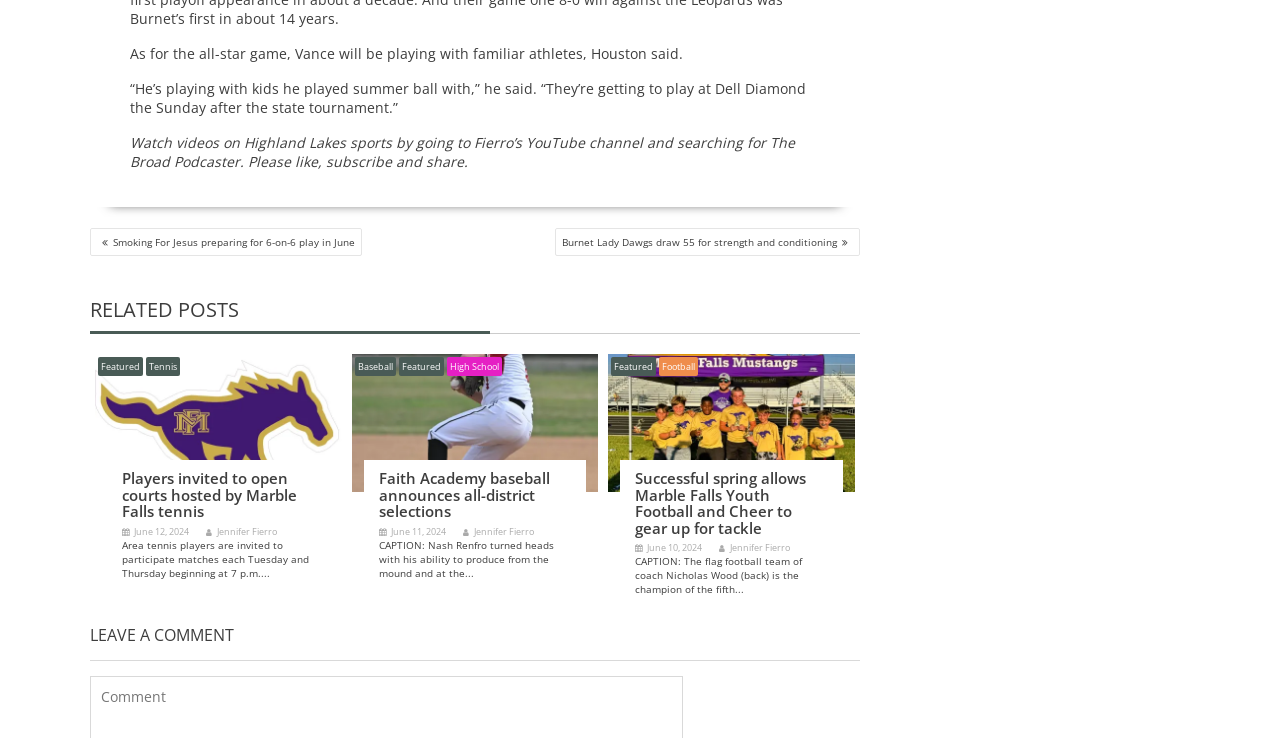Please reply to the following question using a single word or phrase: 
What is the date of the article 'Successful spring allows Marble Falls Youth Football and Cheer to gear up for tackle'?

June 10, 2024